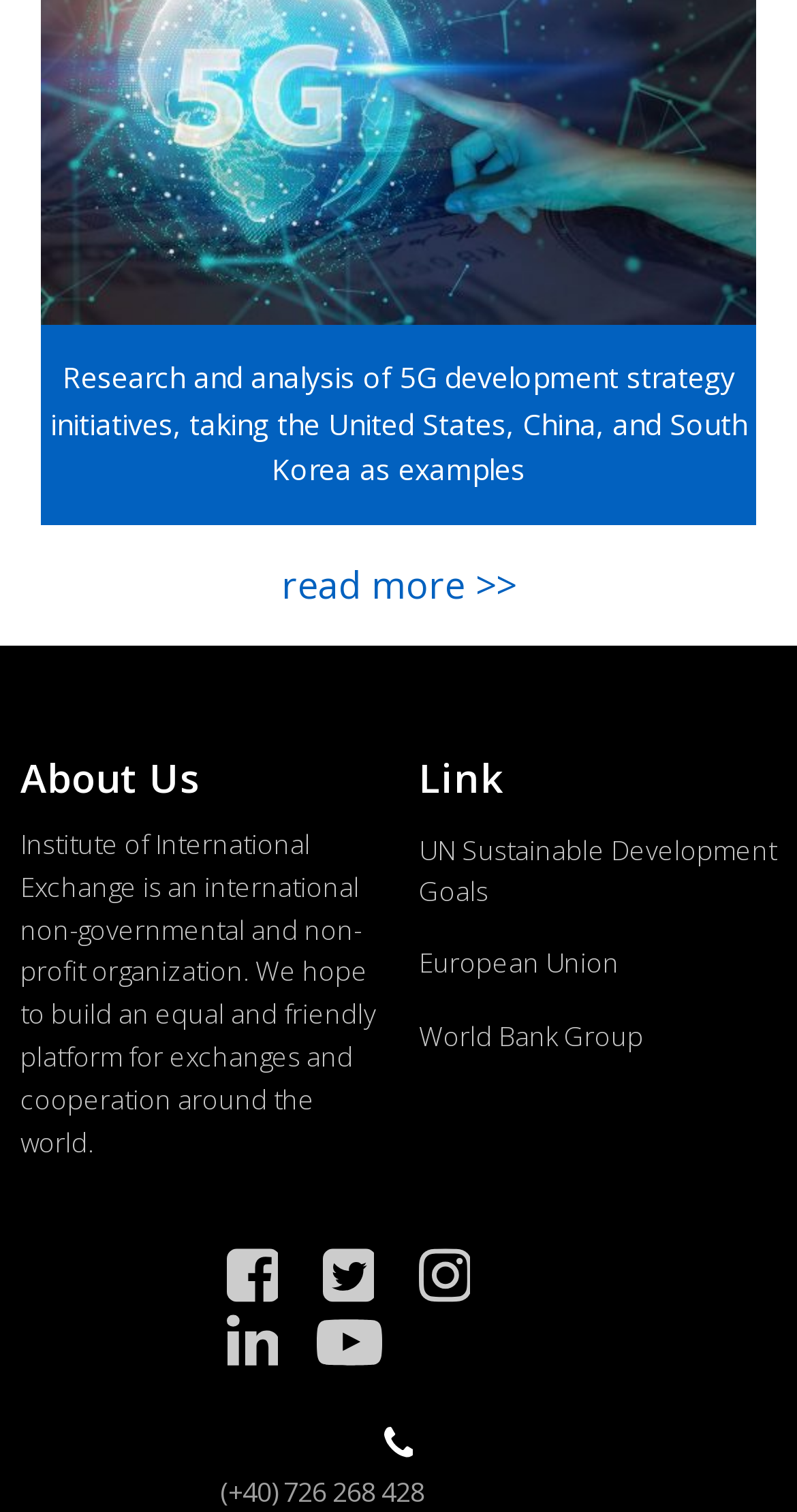How many links are there in the 'Link' section?
From the details in the image, answer the question comprehensively.

The number of links in the 'Link' section can be determined by counting the links 'UN Sustainable Development Goals', 'European Union', and 'World Bank Group' which are located in the 'Link' section of the webpage.